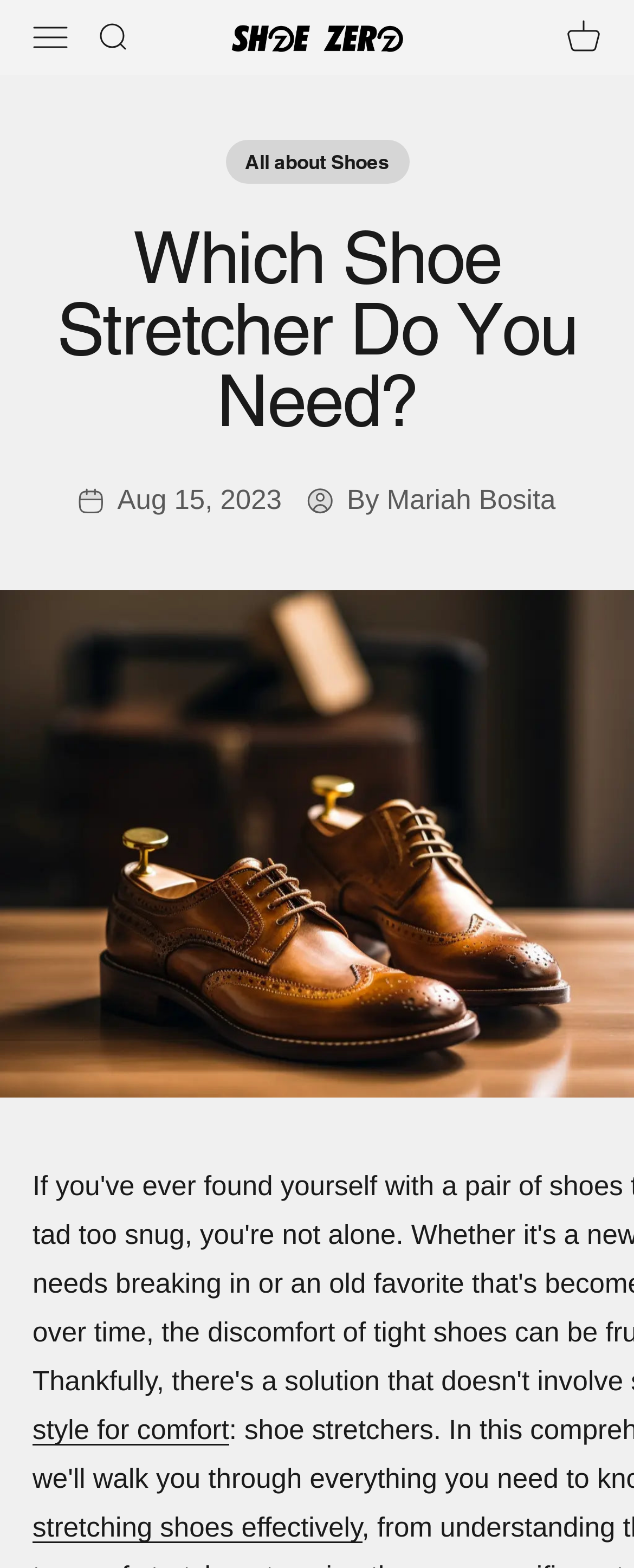Provide a short answer using a single word or phrase for the following question: 
What is the topic of the article?

Shoe Stretchers